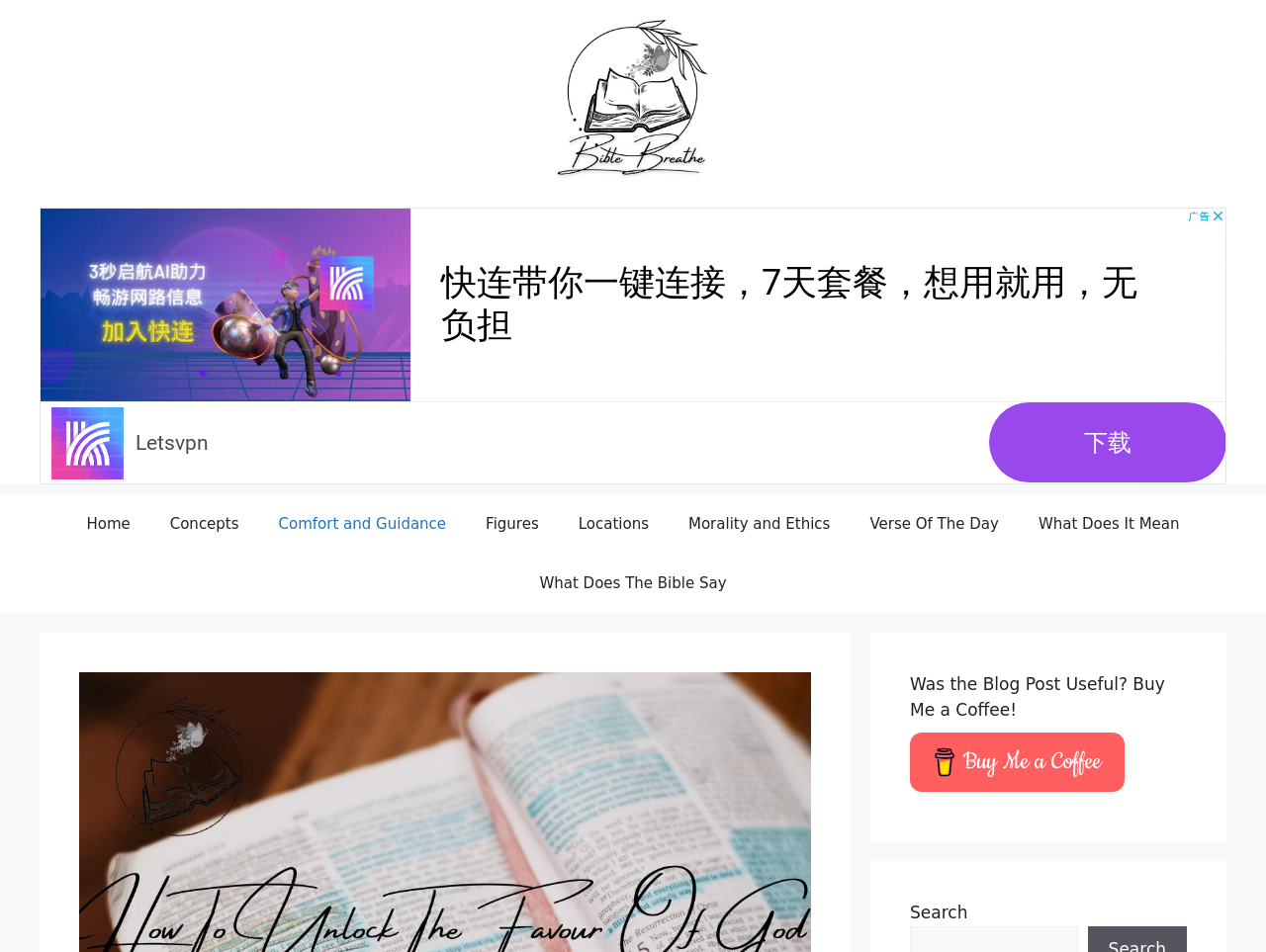Please find the bounding box coordinates in the format (top-left x, top-left y, bottom-right x, bottom-right y) for the given element description. Ensure the coordinates are floating point numbers between 0 and 1. Description: Buy Me a Coffee

[0.719, 0.769, 0.888, 0.832]